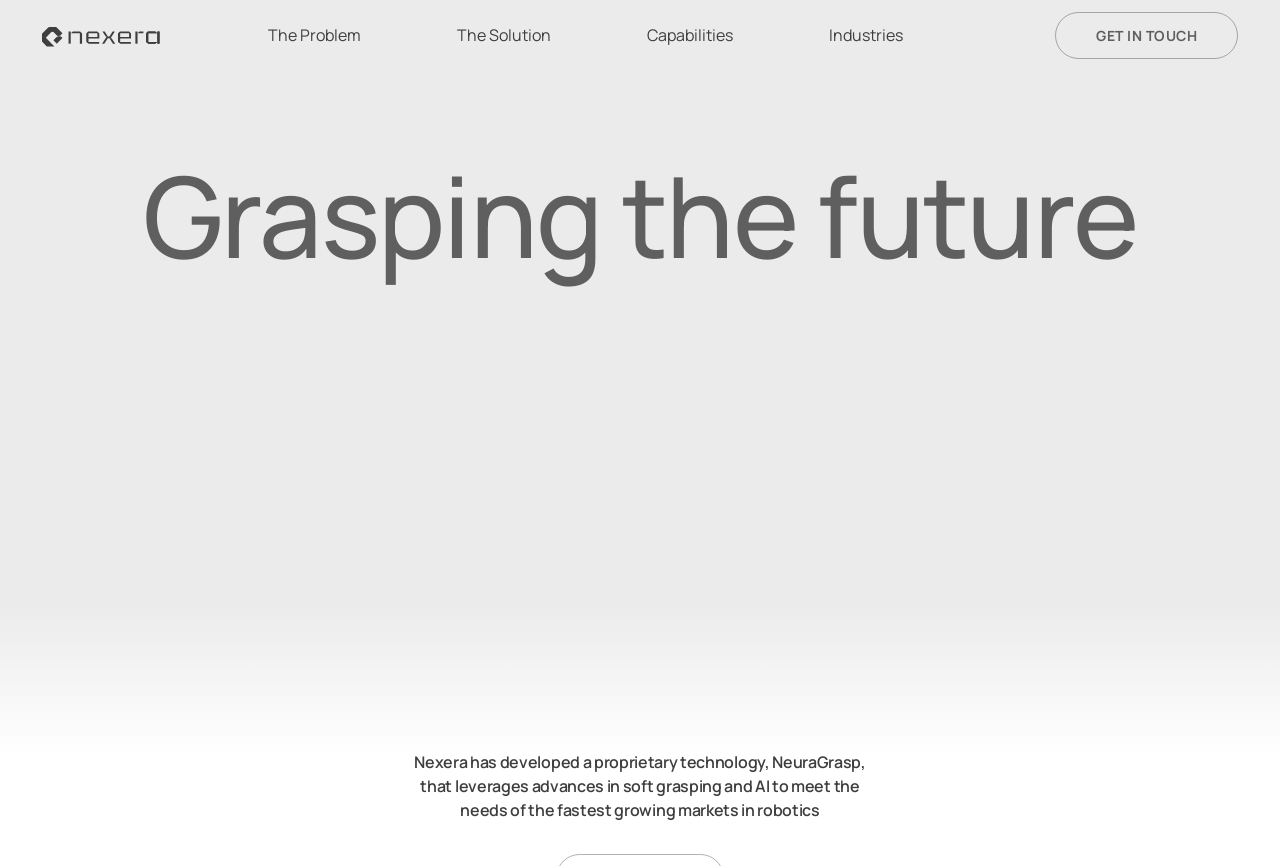Provide your answer to the question using just one word or phrase: How many main navigation links are there?

5